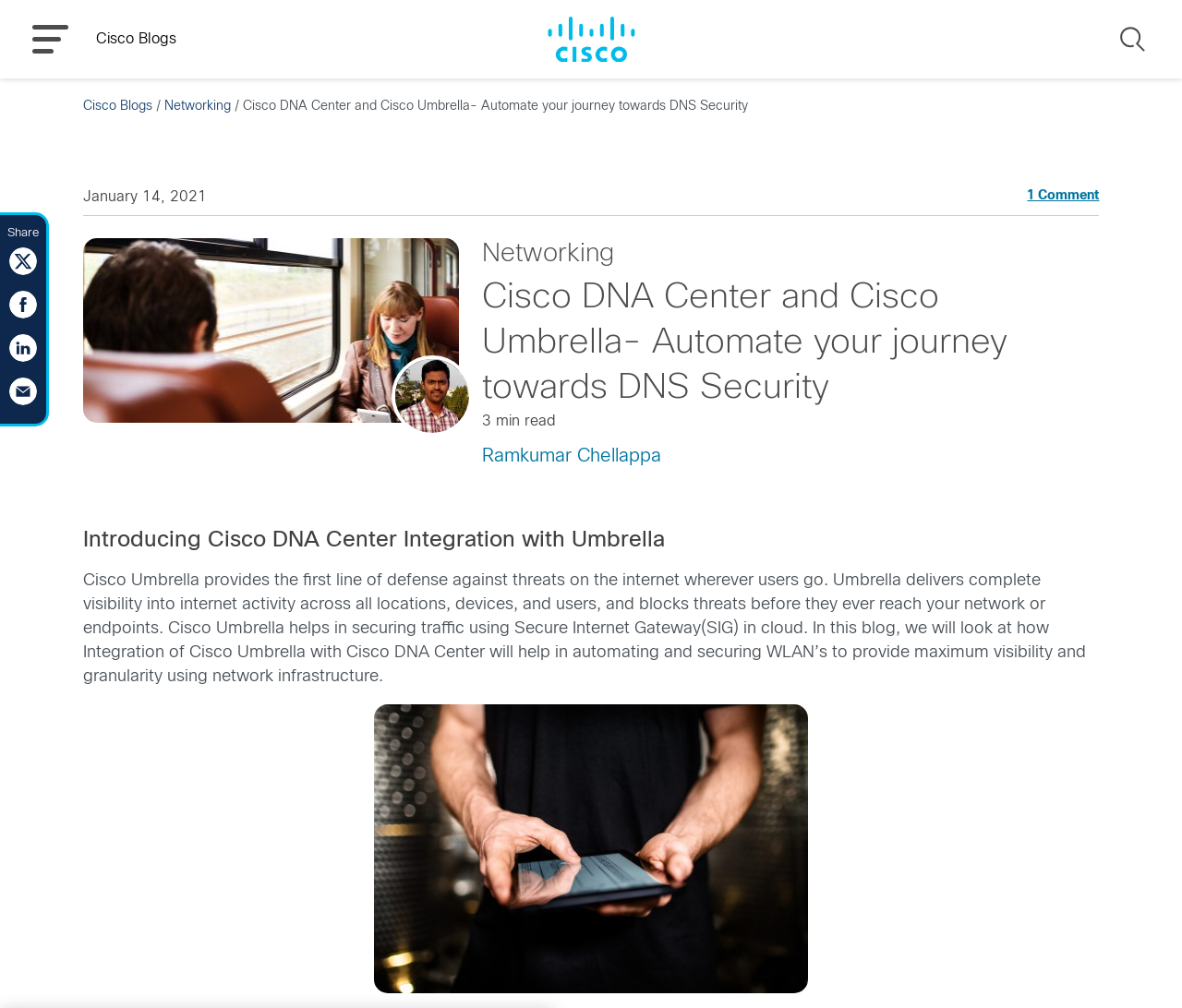Given the element description, predict the bounding box coordinates in the format (top-left x, top-left y, bottom-right x, bottom-right y), using floating point numbers between 0 and 1: Networking

[0.408, 0.236, 0.91, 0.269]